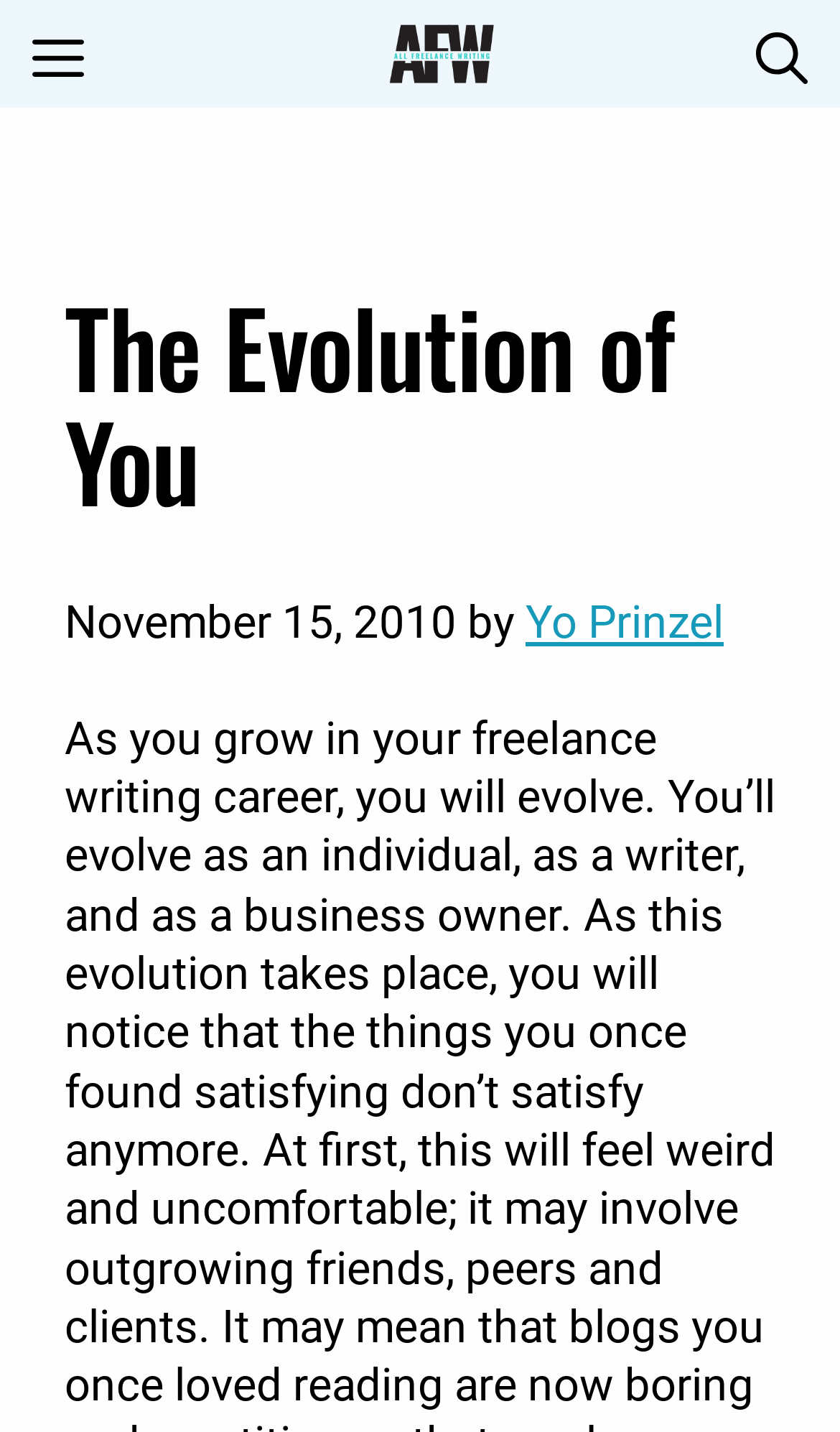What is the purpose of the button at the top right?
Look at the screenshot and provide an in-depth answer.

I found the button element with the text 'Open Search Bar' at the top right of the page, which suggests that it is used to open a search bar or initiate a search function.